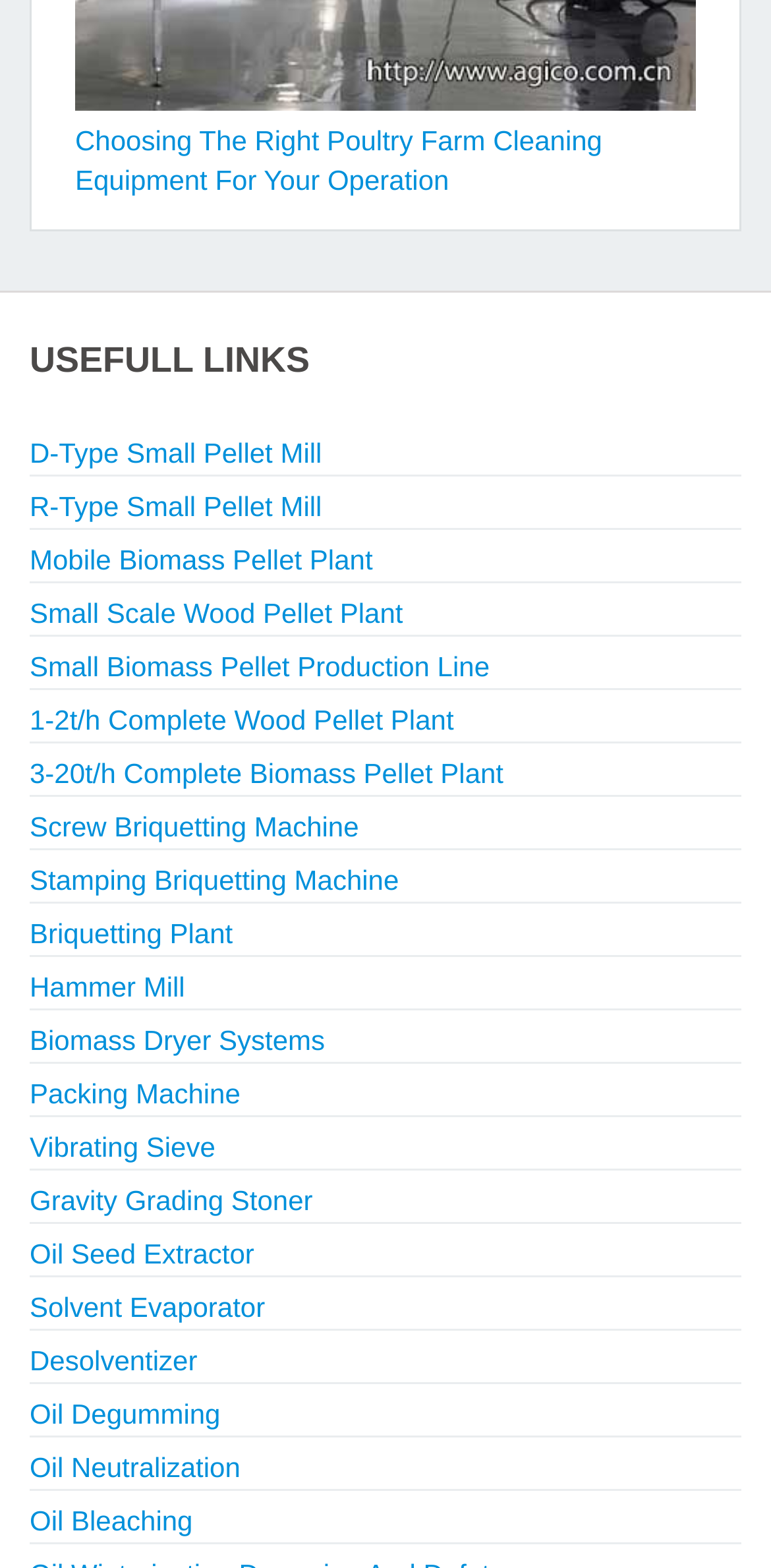Please find the bounding box coordinates of the clickable region needed to complete the following instruction: "Check out Oil Seed Extractor details". The bounding box coordinates must consist of four float numbers between 0 and 1, i.e., [left, top, right, bottom].

[0.038, 0.785, 0.962, 0.814]